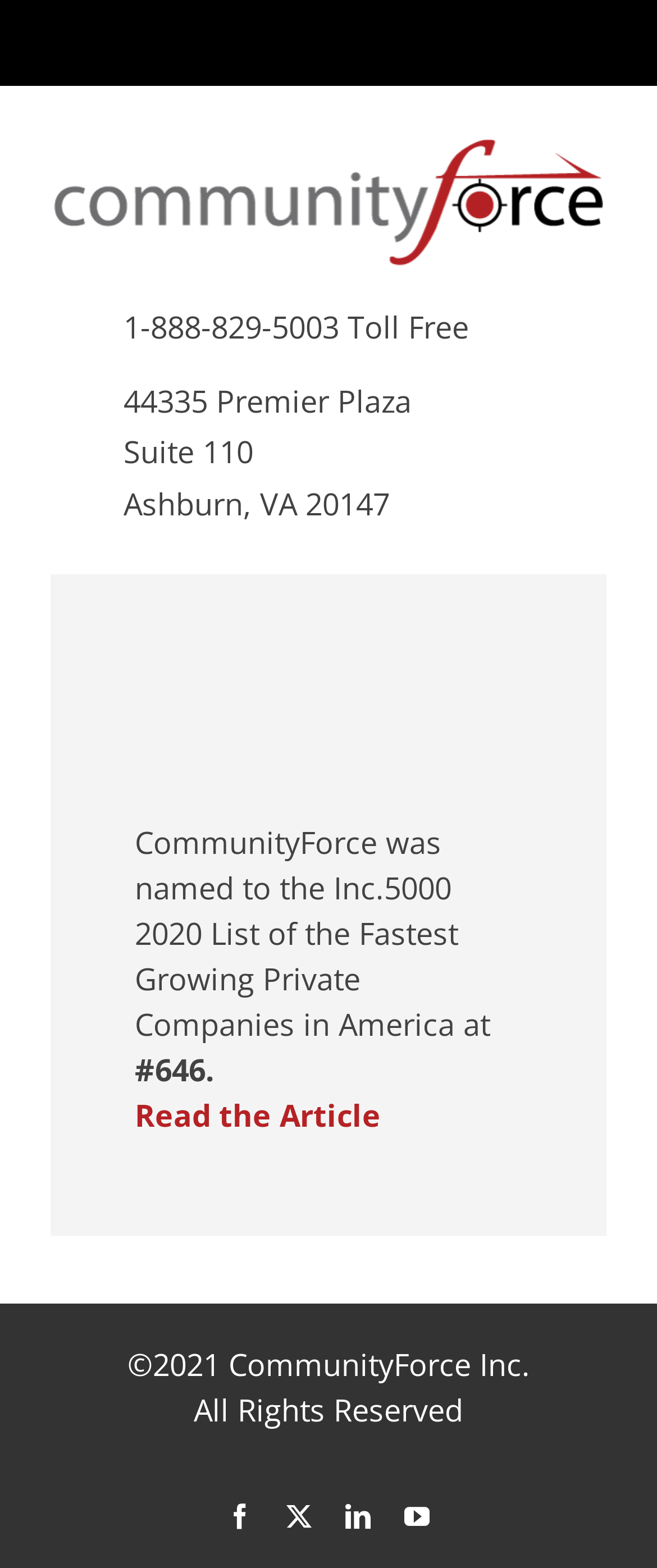What is the company's toll-free number? Based on the image, give a response in one word or a short phrase.

1-888-829-5003